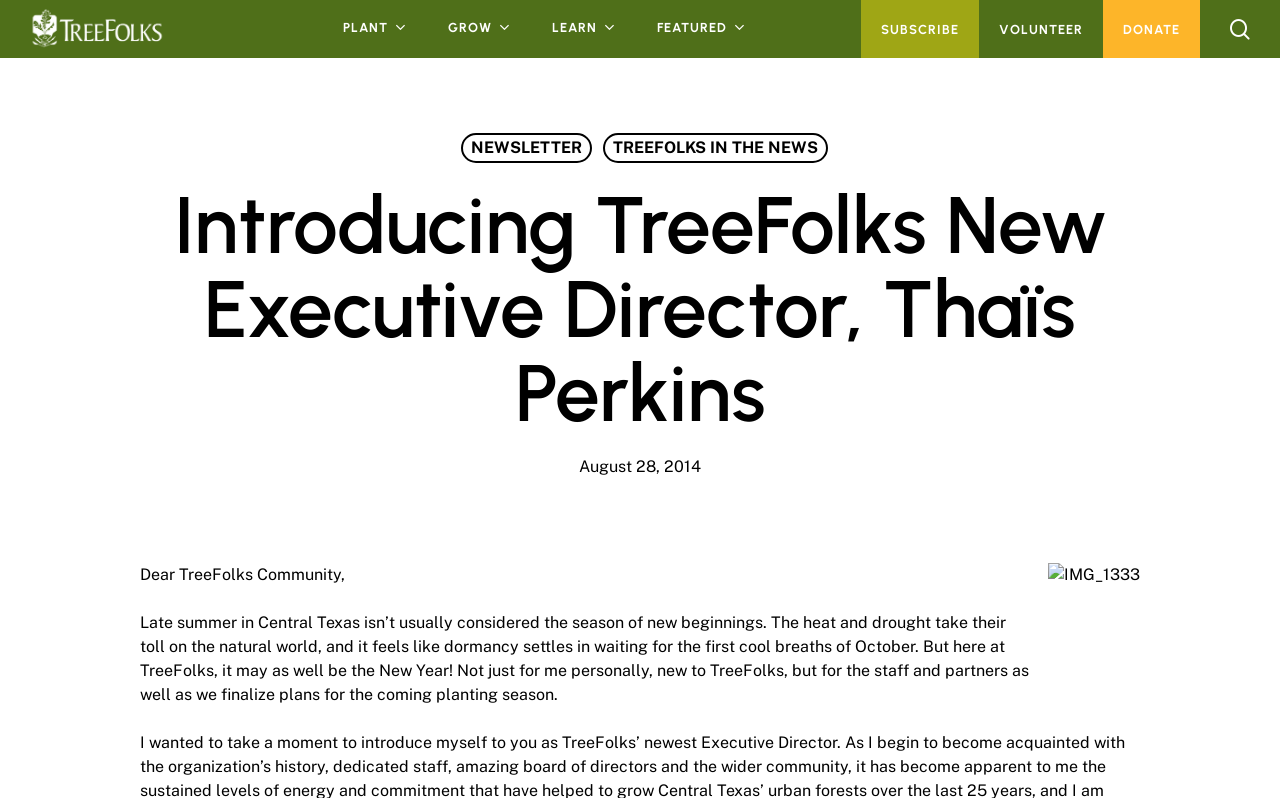Identify and extract the heading text of the webpage.

Introducing TreeFolks New Executive Director, Thaïs Perkins